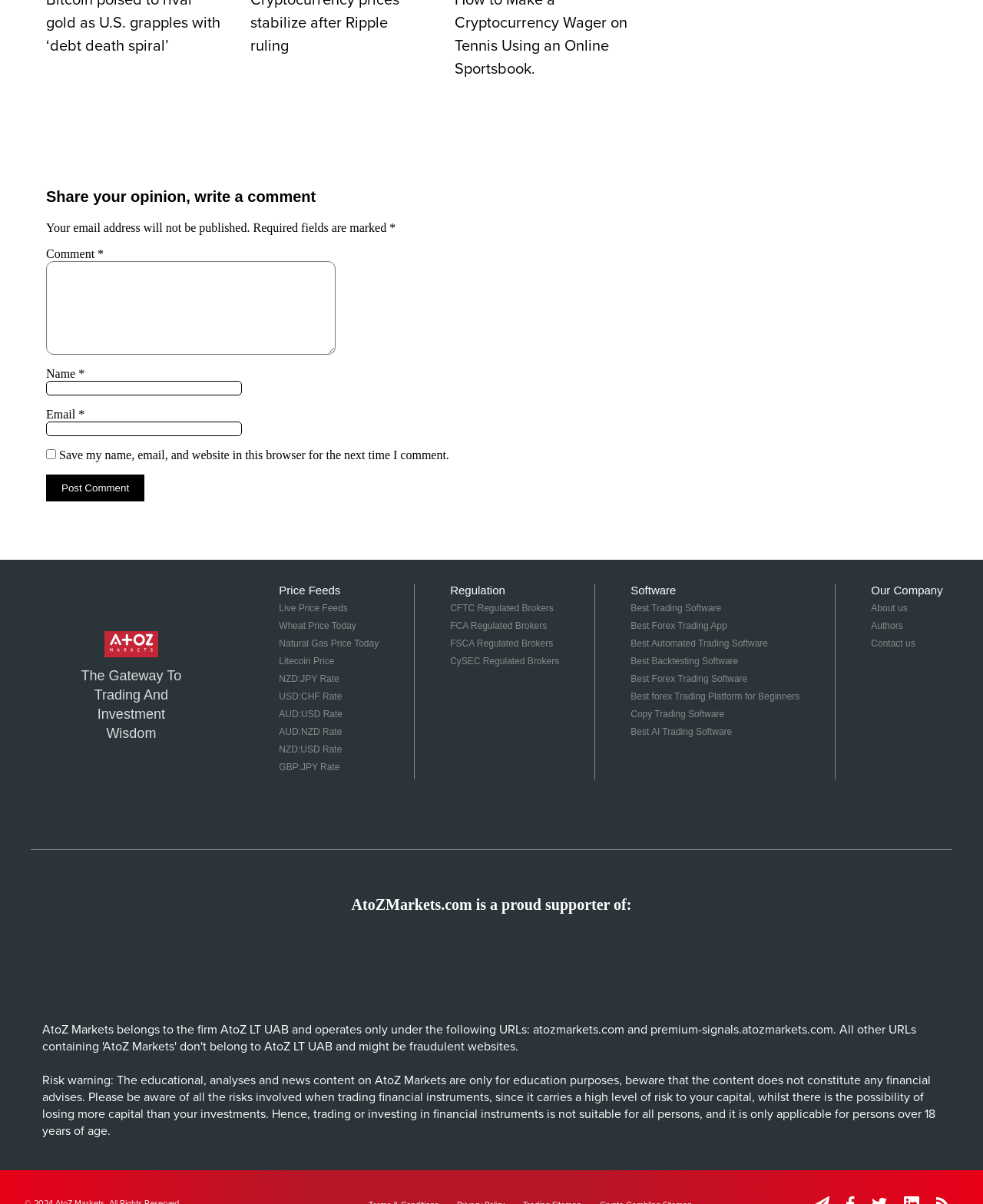Give a one-word or one-phrase response to the question:
What is the name of the section that lists various trading software?

Software